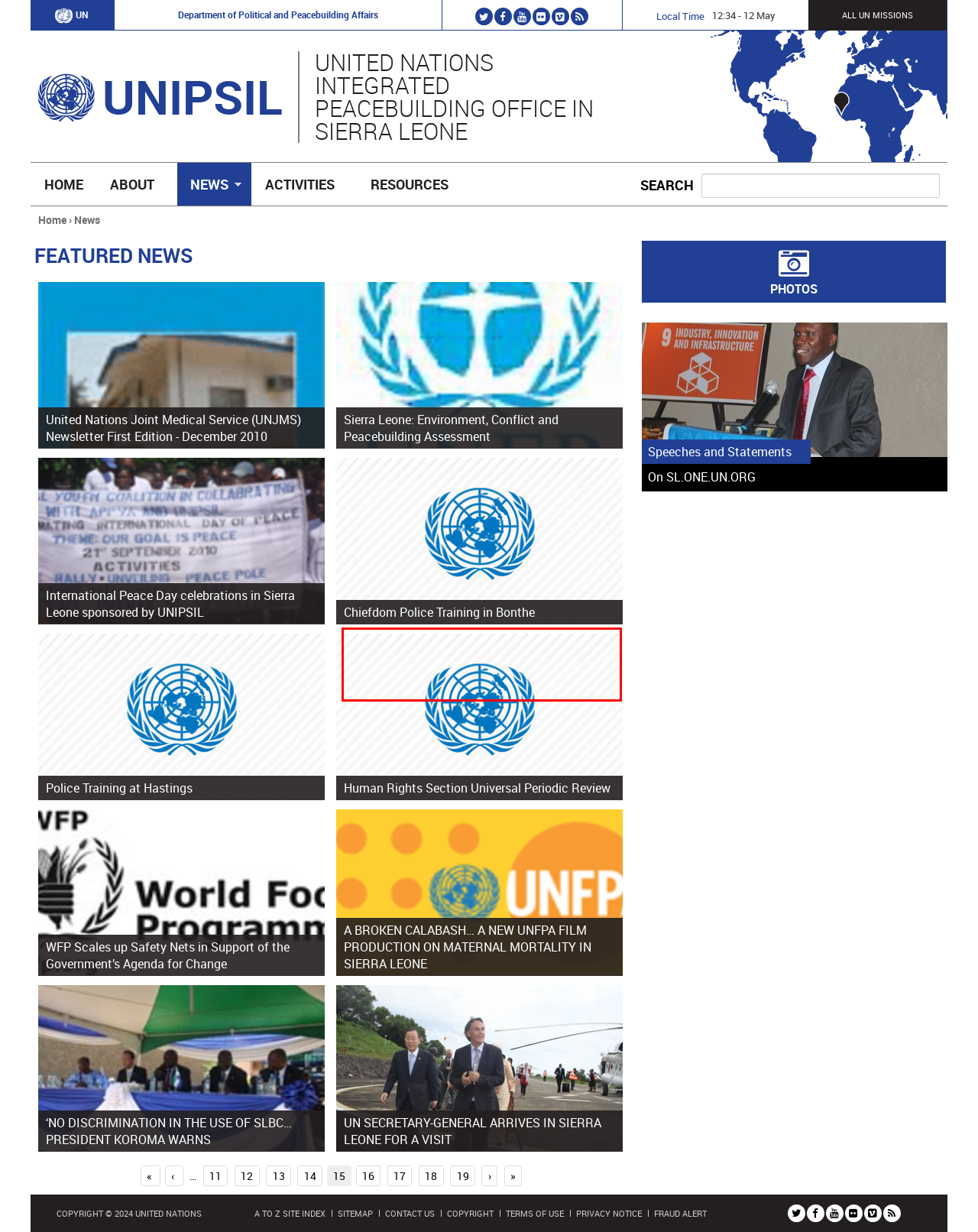By examining the provided screenshot of a webpage, recognize the text within the red bounding box and generate its text content.

31 August 2010 - UNIPSIL Human Rights Section concluded a two days human rights capacity building workshop running from 24-25 August 2010 in Mattru Jong, Bonthe district for chiefdom police officers in the district.